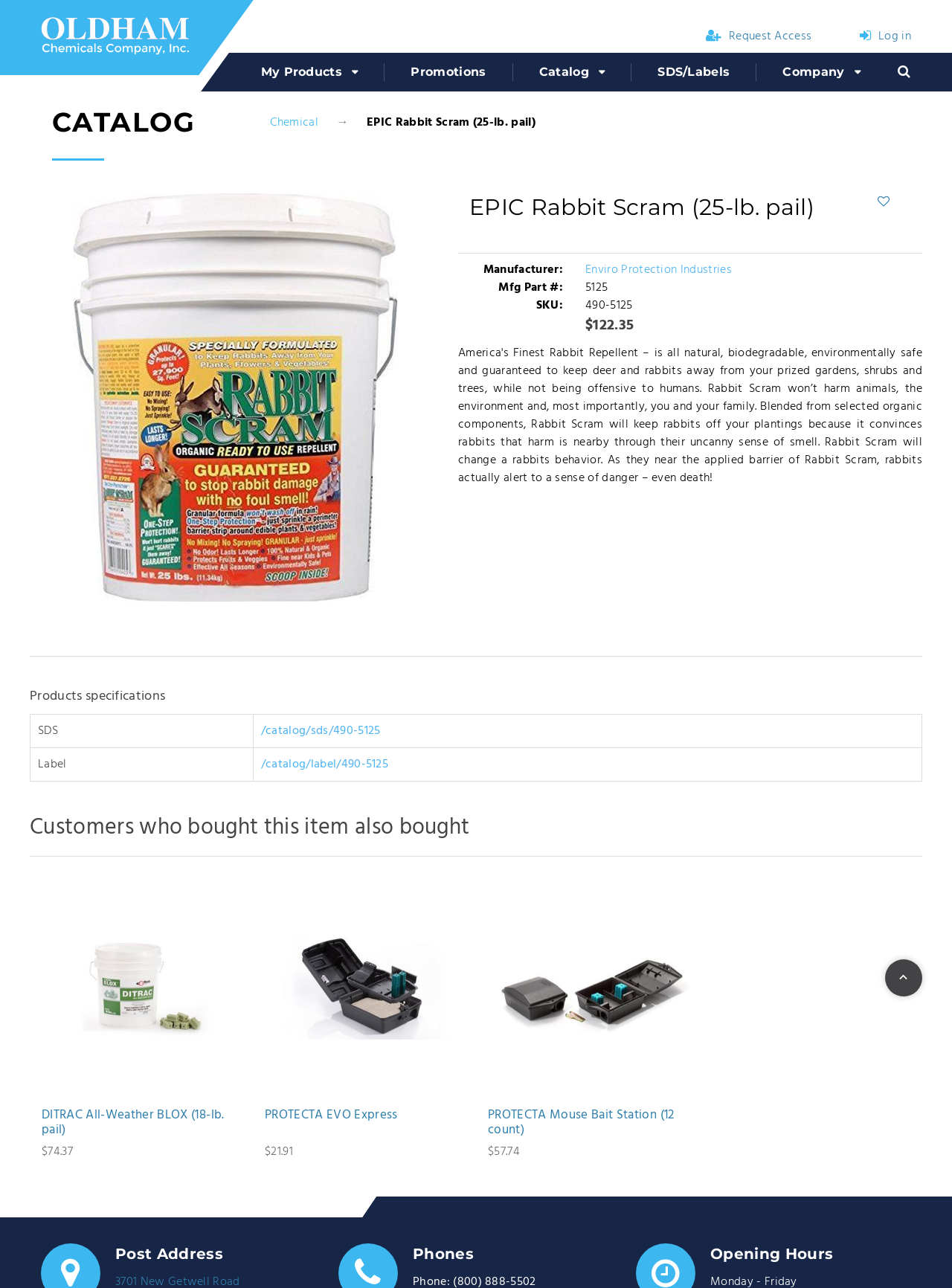Highlight the bounding box coordinates of the element that should be clicked to carry out the following instruction: "View the image of a cask to learn about brewing". The coordinates must be given as four float numbers ranging from 0 to 1, i.e., [left, top, right, bottom].

None